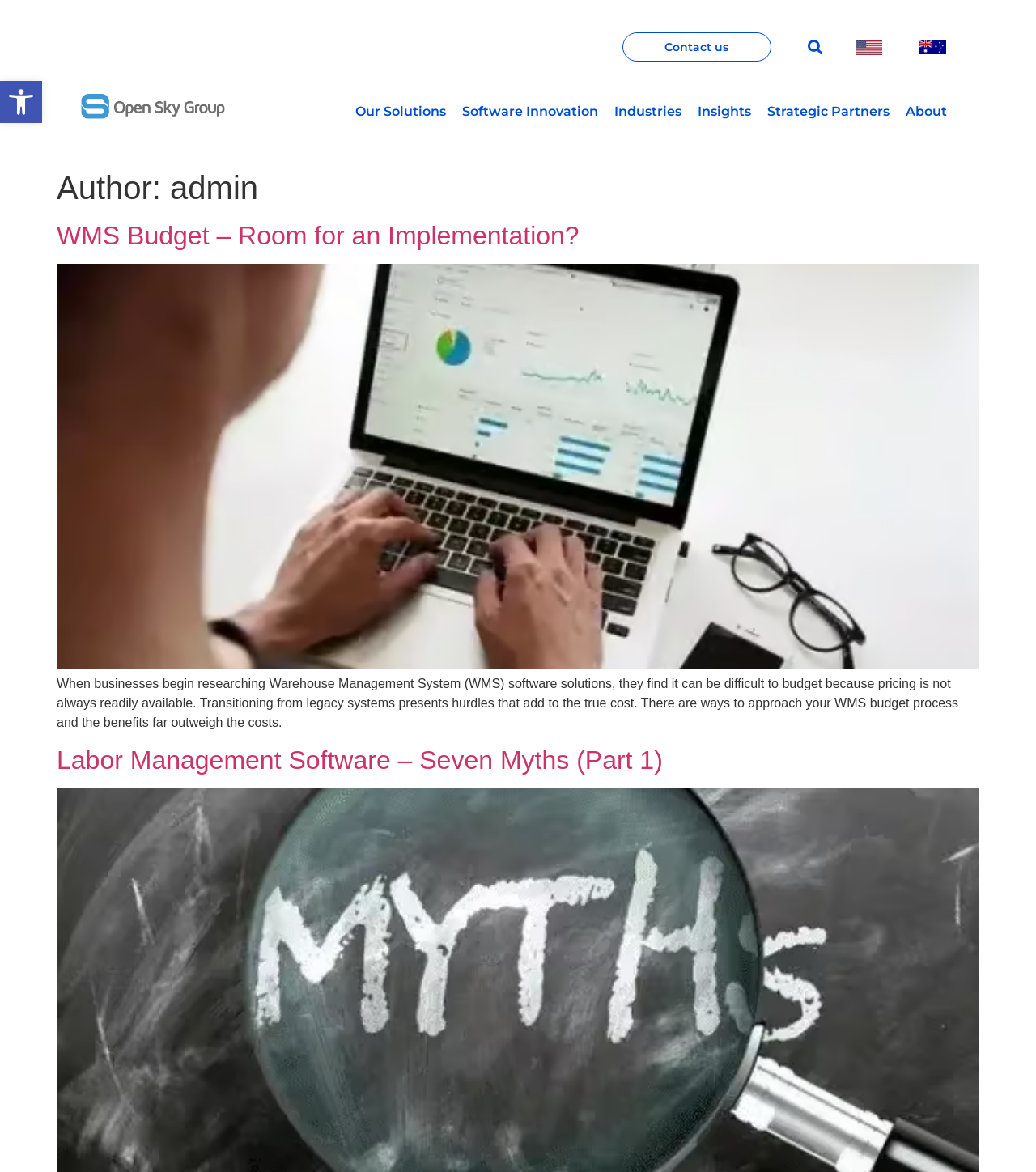Predict the bounding box of the UI element that fits this description: "Search".

[0.773, 0.029, 0.799, 0.051]